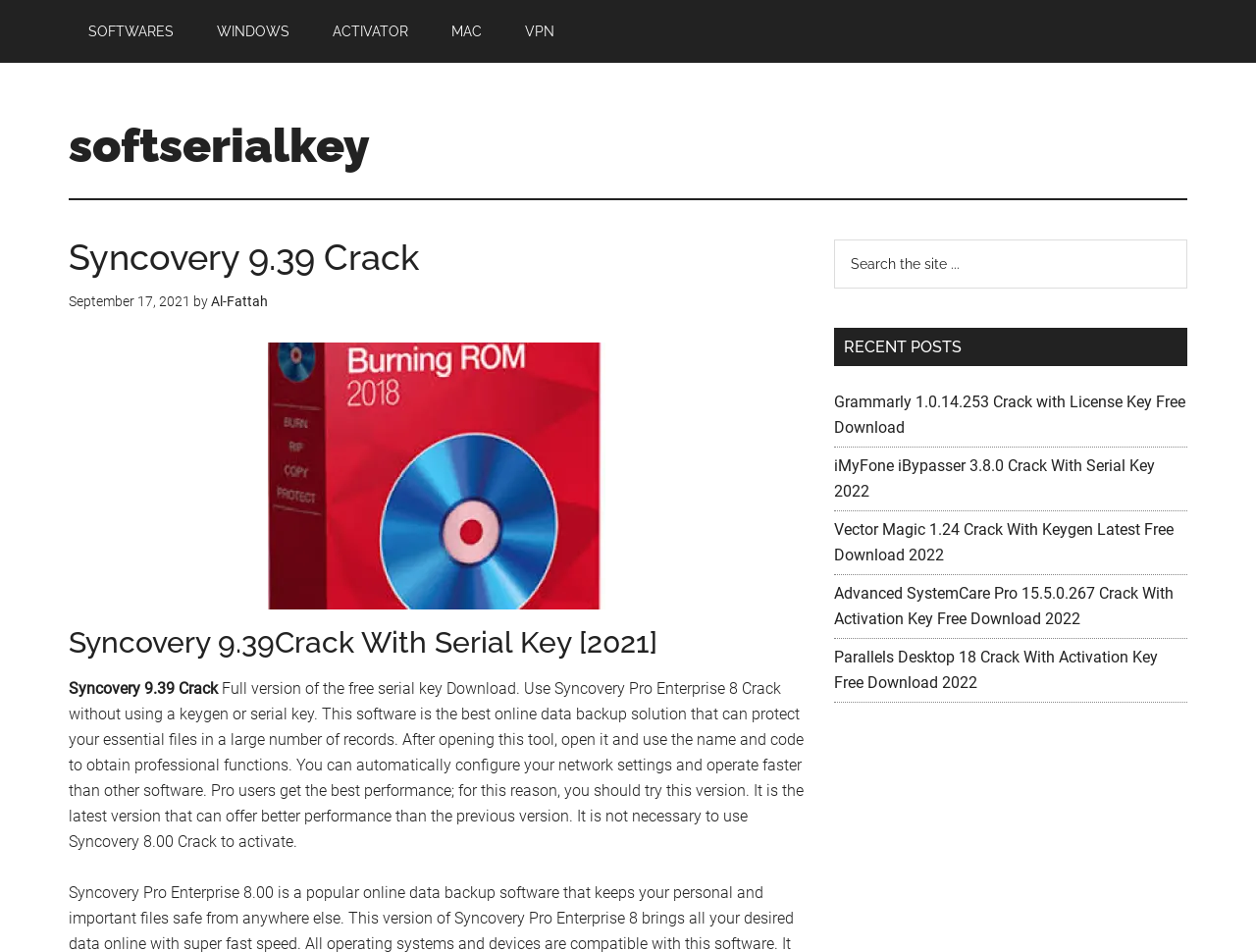Please specify the bounding box coordinates of the region to click in order to perform the following instruction: "Explore heat rash prevention".

None